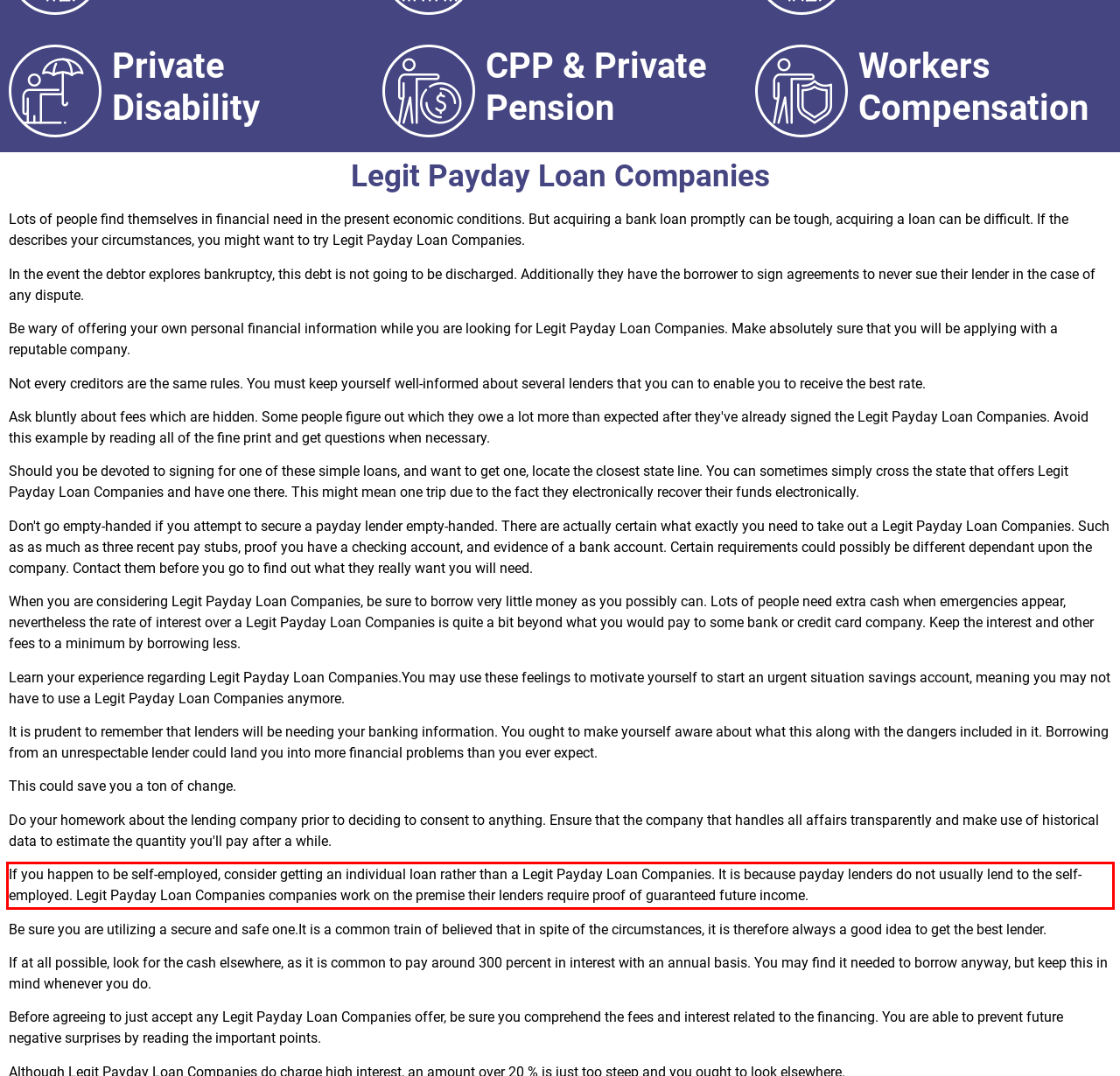In the given screenshot, locate the red bounding box and extract the text content from within it.

If you happen to be self-employed, consider getting an individual loan rather than a Legit Payday Loan Companies. It is because payday lenders do not usually lend to the self-employed. Legit Payday Loan Companies companies work on the premise their lenders require proof of guaranteed future income.